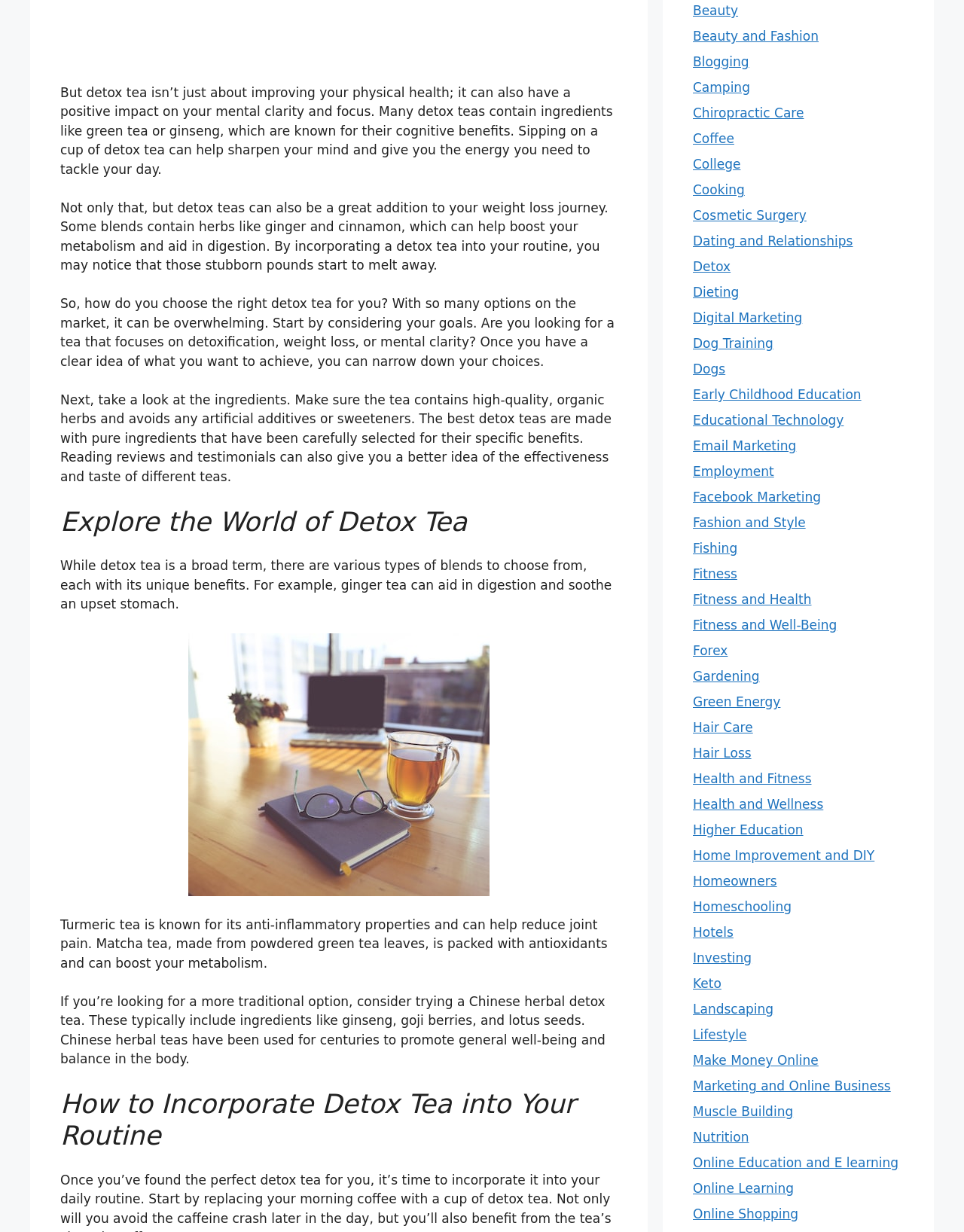Determine the bounding box coordinates for the HTML element described here: "Camping".

[0.719, 0.065, 0.778, 0.077]